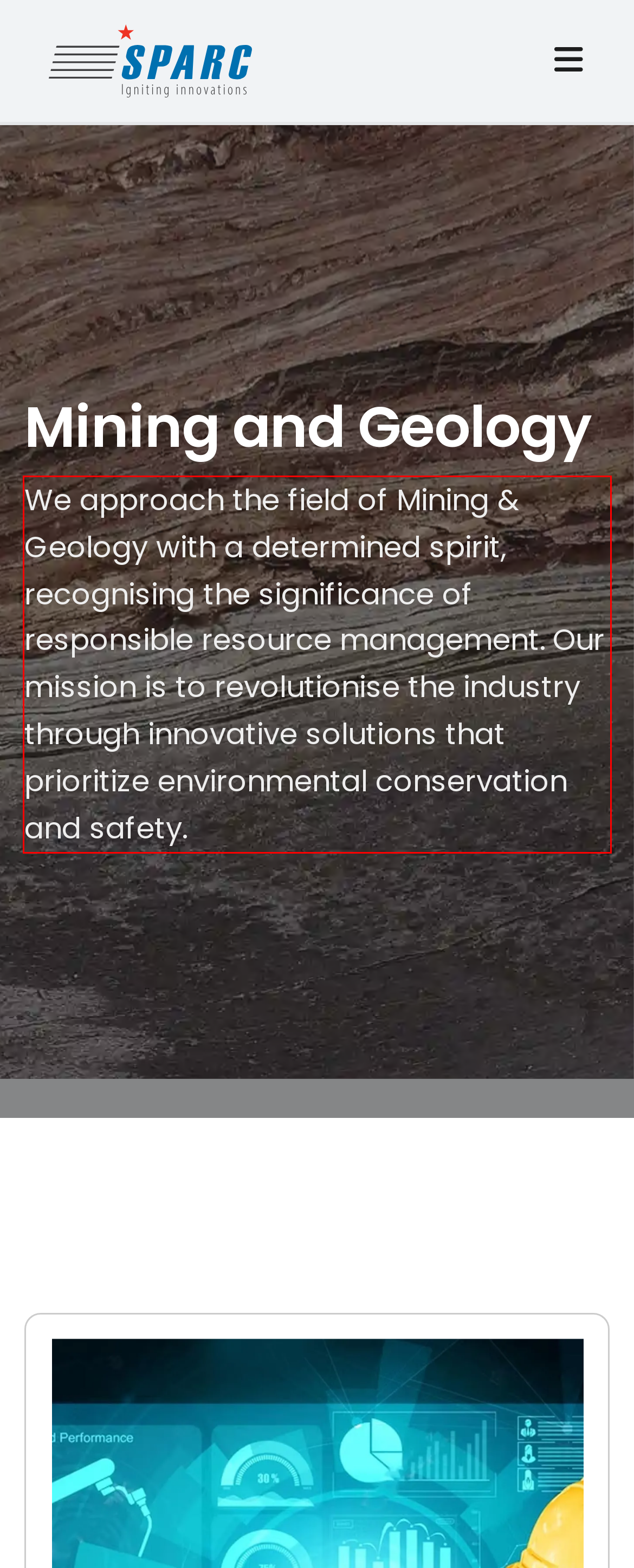Review the webpage screenshot provided, and perform OCR to extract the text from the red bounding box.

We approach the field of Mining & Geology with a determined spirit, recognising the significance of responsible resource management. Our mission is to revolutionise the industry through innovative solutions that prioritize environmental conservation and safety.